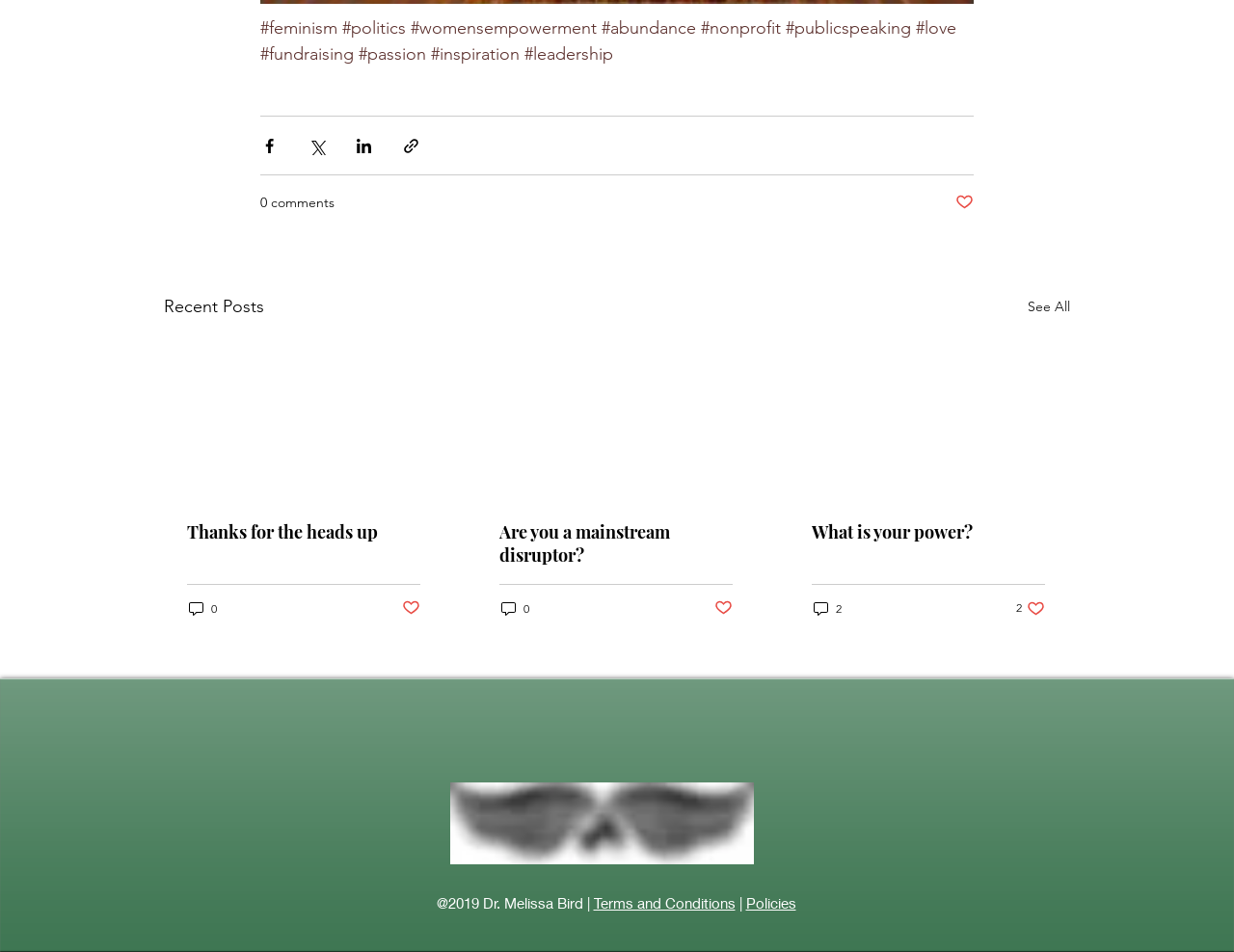What is the purpose of the buttons with social media icons?
Using the visual information, reply with a single word or short phrase.

Sharing content